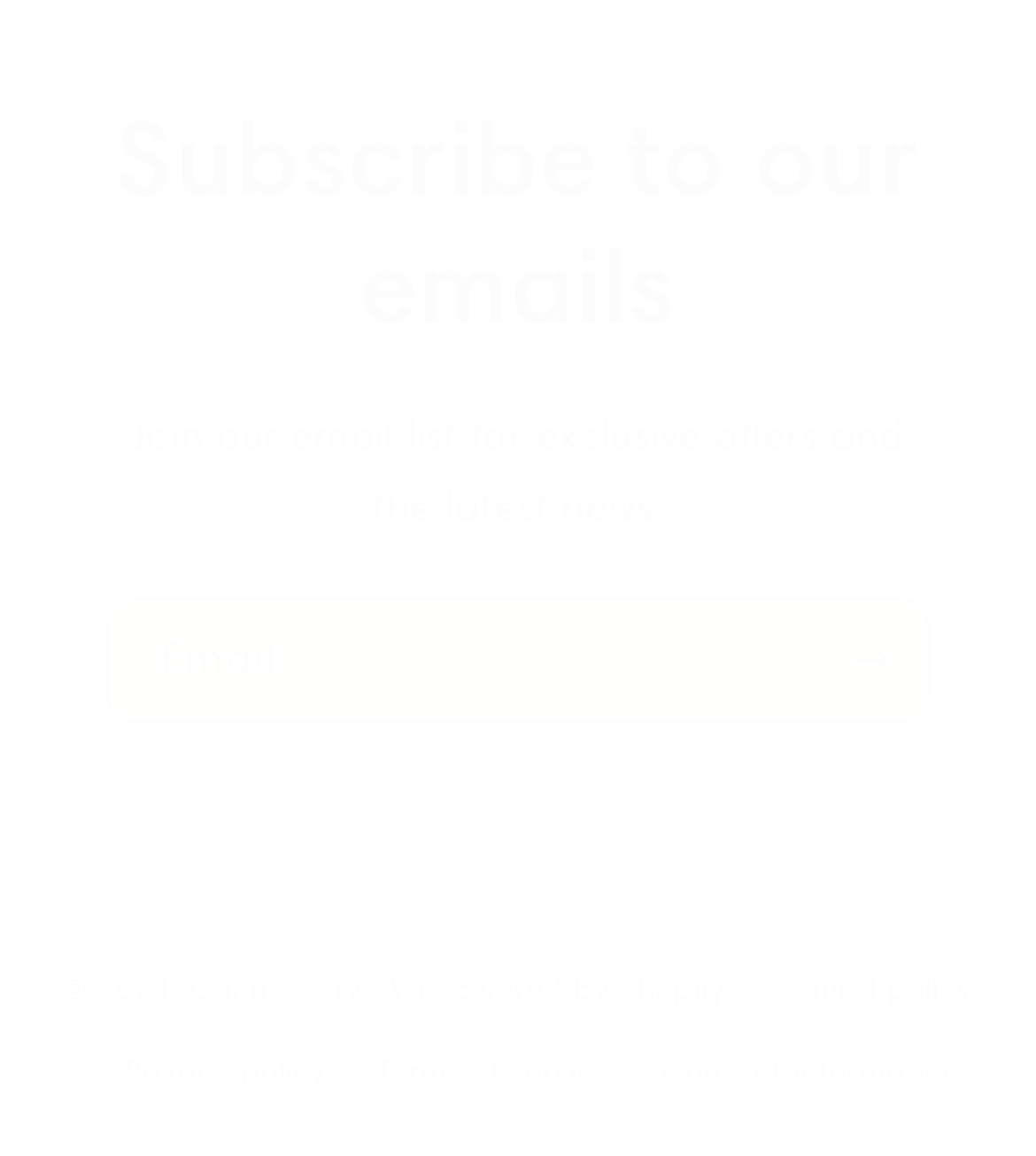Please answer the following question using a single word or phrase: 
How many elements are in the main section?

4